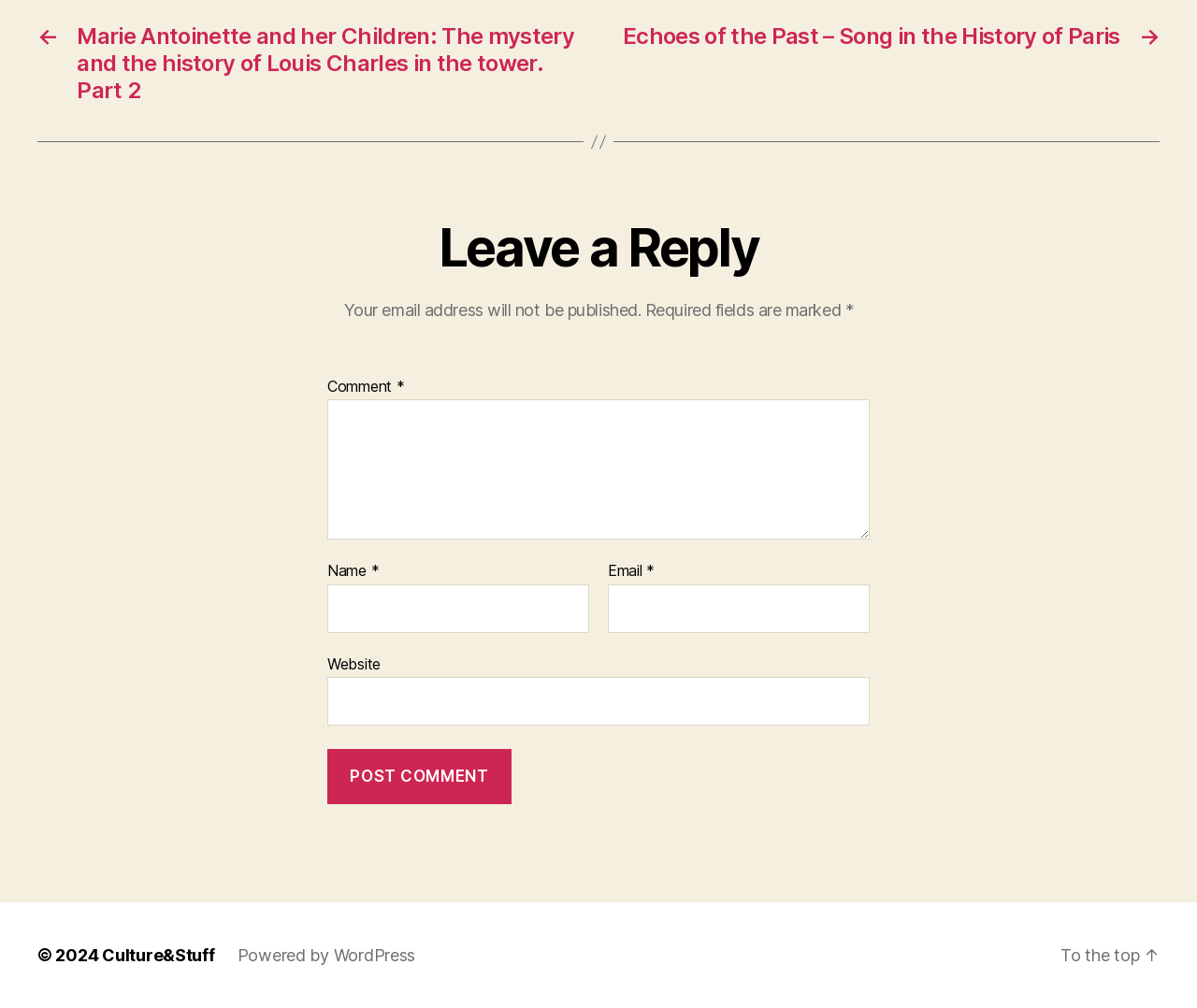Select the bounding box coordinates of the element I need to click to carry out the following instruction: "Post a comment".

[0.273, 0.743, 0.427, 0.798]